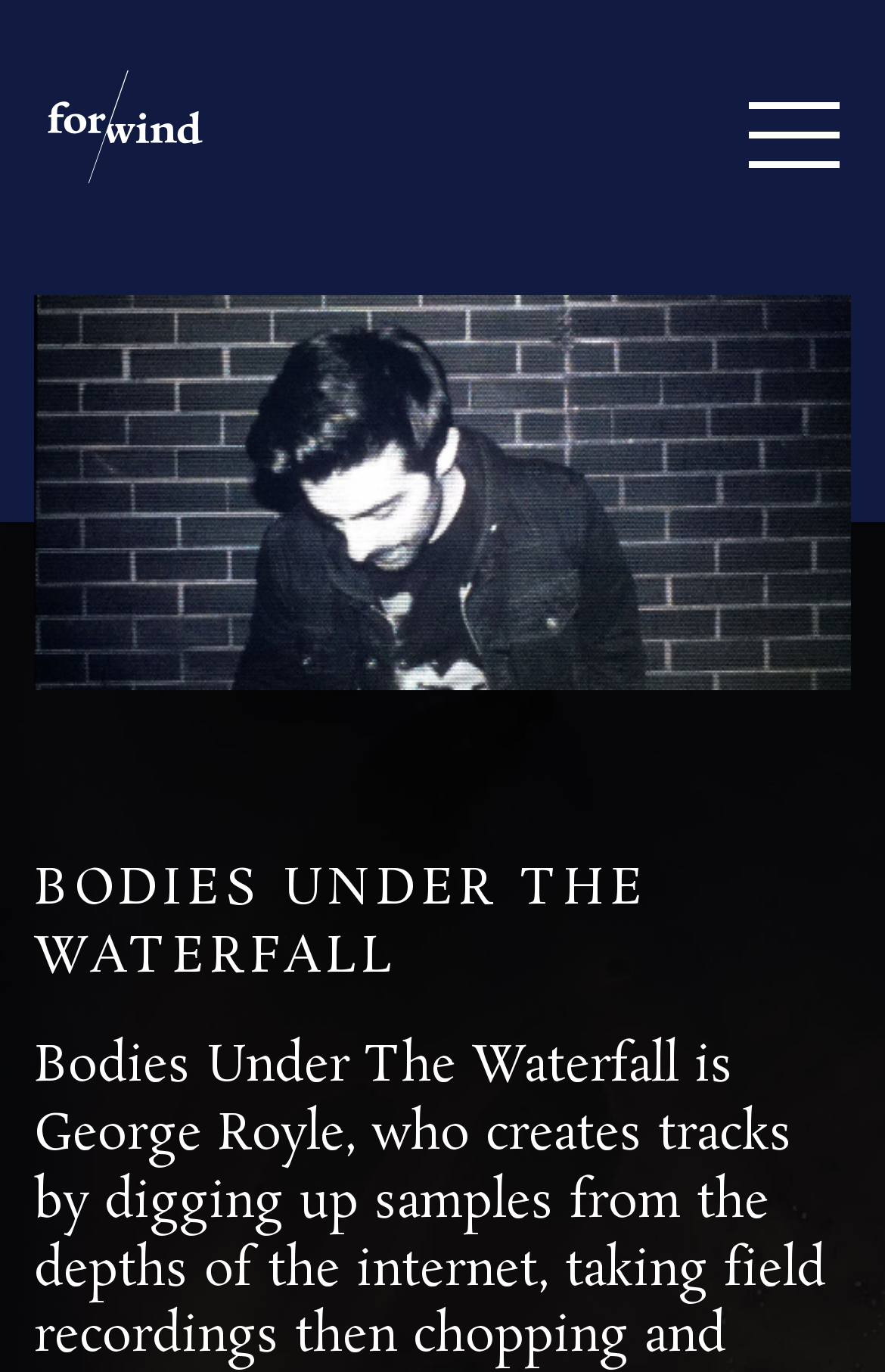Offer a thorough description of the webpage.

The webpage appears to be the homepage of an independent music publisher, Forwind, with Irish and German roots. At the top of the page, there is a header section that spans the entire width of the page. Within this section, there is a link to the publisher's name, "Forwind", accompanied by a small image of the logo, positioned on the left side. To the right of the logo, there is an unchecked checkbox.

Below the header section, there is a large figure that occupies most of the page's width, containing an image that takes up a significant portion of the page's height. Above this figure, there is a prominent heading that reads "BODIES UNDER THE WATERFALL", which suggests that this might be a title of a music album or a project. The heading is positioned near the top of the page, slightly below the header section.